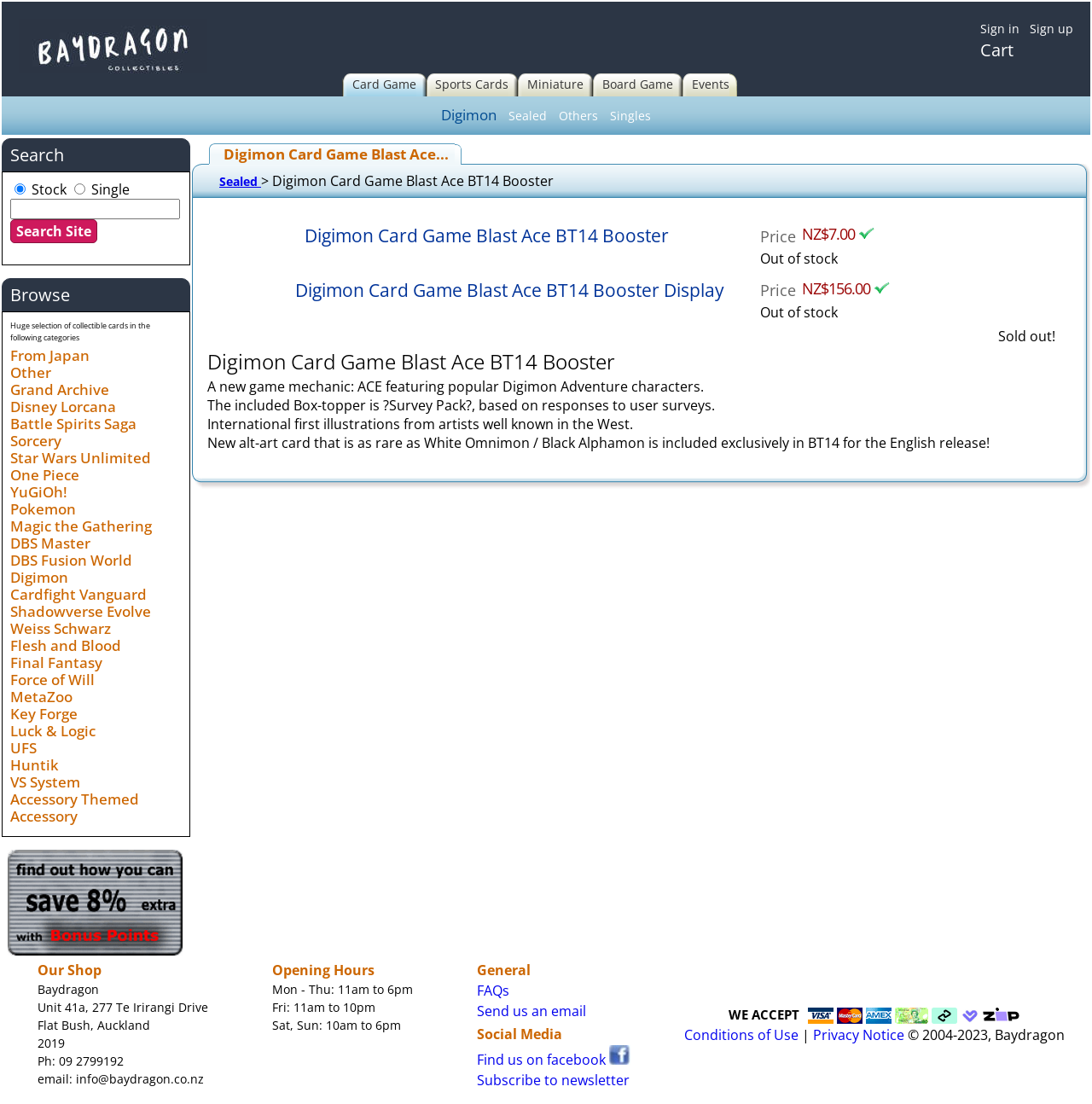Describe all the significant parts and information present on the webpage.

This webpage is about the Digimon Card Game Blast Ace BT14 Booster, specifically on the baydragon.co.nz website. At the top left corner, there is a link to the website's homepage, accompanied by a small image of the website's logo. On the top right corner, there are links to sign in, sign up, and access the cart.

Below the top navigation bar, there is a menu with links to different categories, including Card Game, Sports Cards, Miniature, Board Game, and Events. Underneath the menu, there is a main section that takes up most of the page. This section is divided into two parts: a table on the left and a layout table on the right.

The table on the left displays information about the Digimon Card Game Blast Ace BT14 Booster, including its name, price, and availability. There is also a link to the product's details and a button to add it to the cart.

The layout table on the right has three rows. The first row contains a breadcrumb trail showing the product's category hierarchy. The second row displays the product's details, including its price, bonus points, and availability. There is also a description of the product, which mentions its new game mechanic, ACE, and its exclusive features. The third row is empty.

On the top left side of the page, there is a search bar with a radio button to filter by stock or single items. Below the search bar, there are links to browse different categories of collectible cards, including those from Japan, Grand Archive, Disney Lorcana, and more.

Overall, this webpage is designed to provide information and facilitate purchases of the Digimon Card Game Blast Ace BT14 Booster on the baydragon.co.nz website.